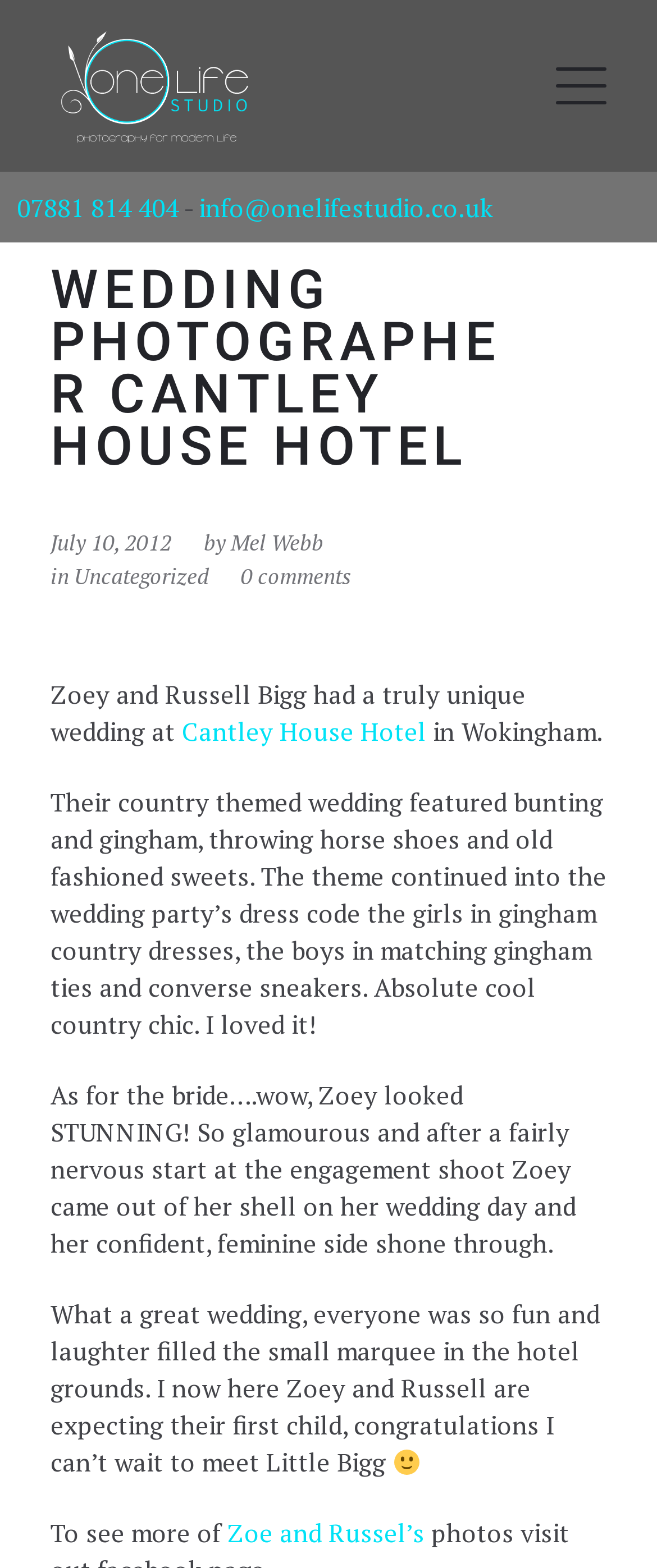What is the author of the blog post?
Examine the image closely and answer the question with as much detail as possible.

I found the author of the blog post by looking at the link element with the text 'Mel Webb' which is located near the date 'July 10, 2012'.